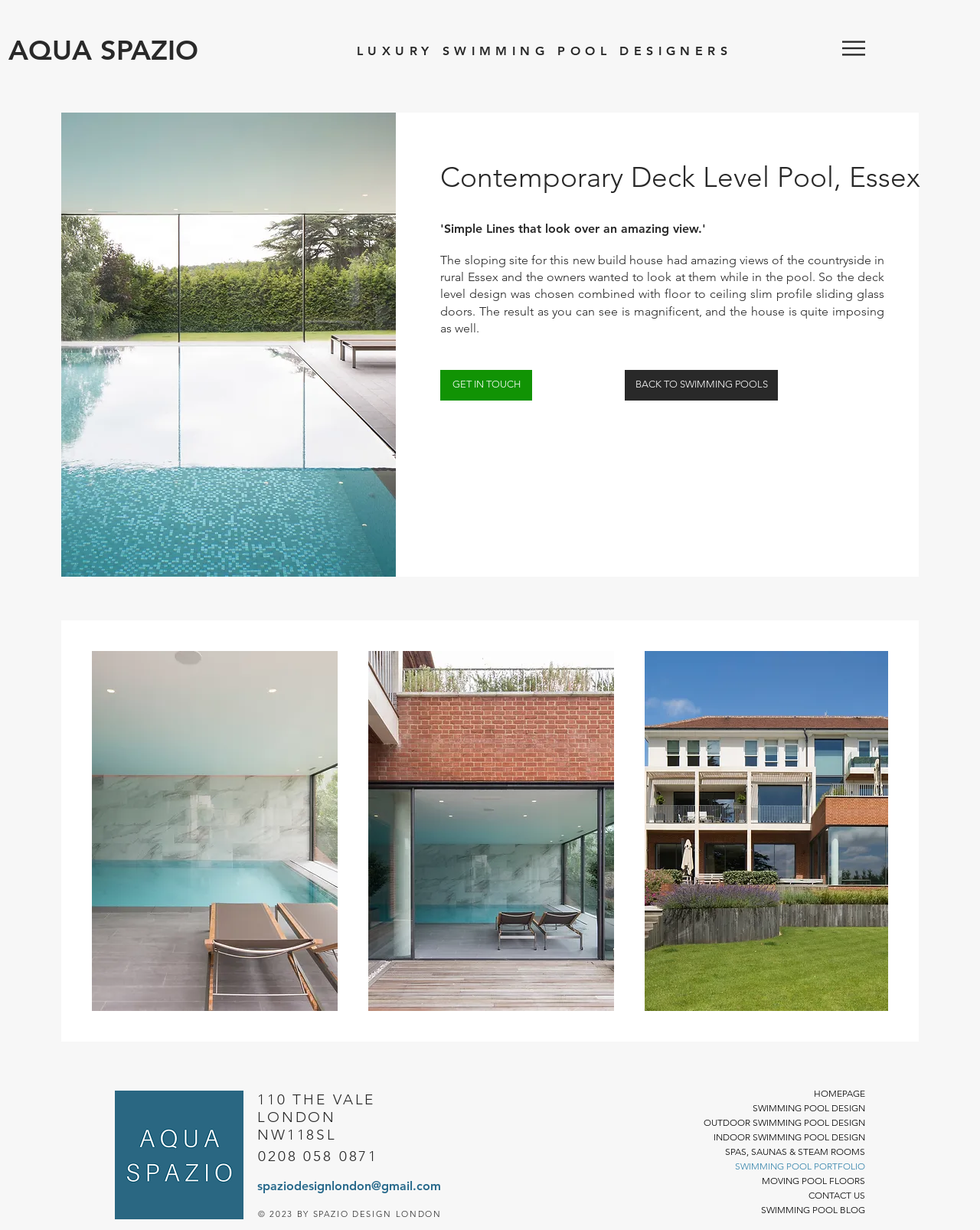What is the location of the house?
Can you provide a detailed and comprehensive answer to the question?

The location of the house is mentioned in the StaticText element 'The sloping site for this new build house had amazing views of the countryside in rural Essex and the owners wanted to...' which describes the context of the house.